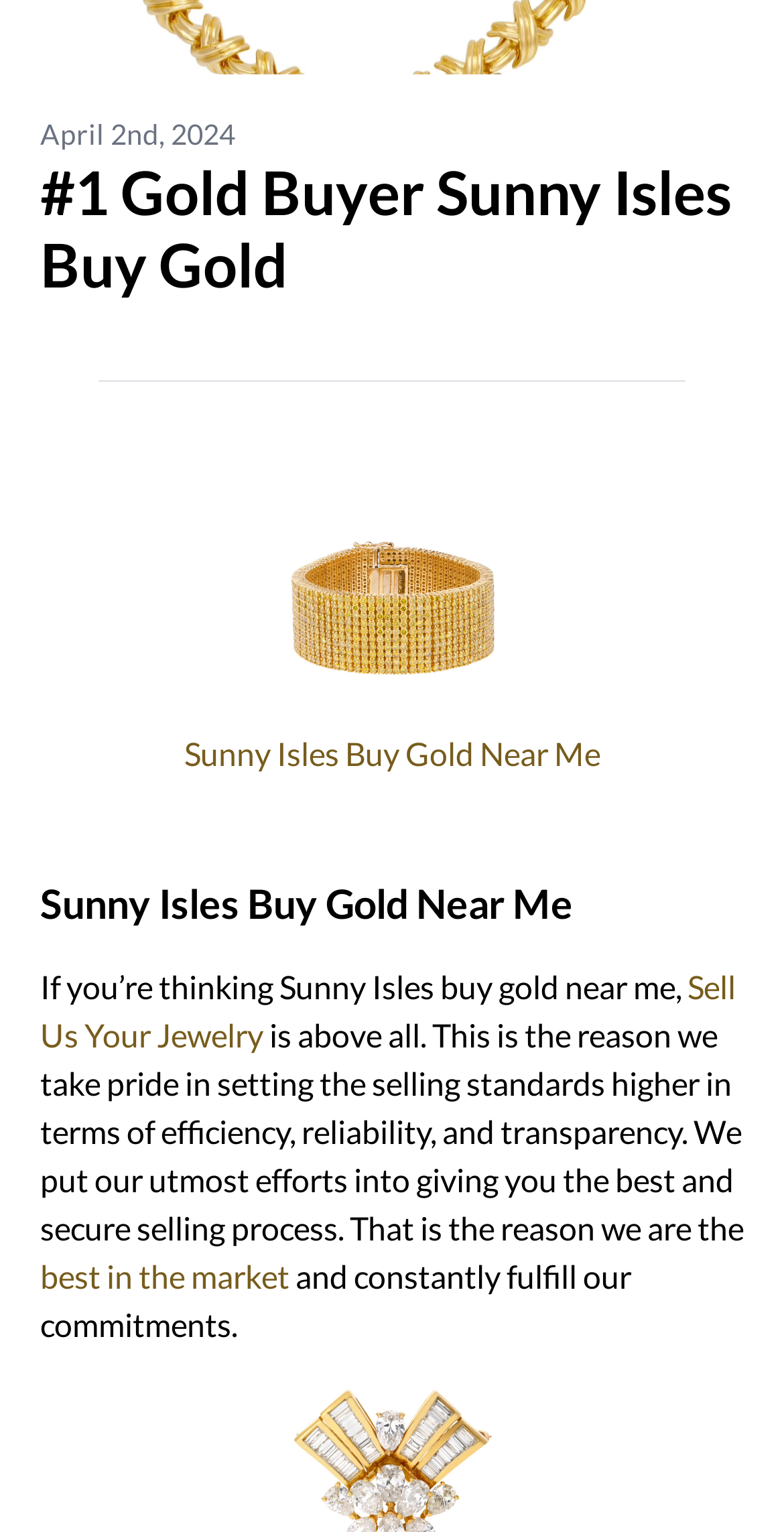Provide the bounding box coordinates of the UI element that matches the description: "parent_node: Case Size (mm): name="caseSize"".

[0.128, 0.387, 0.872, 0.44]